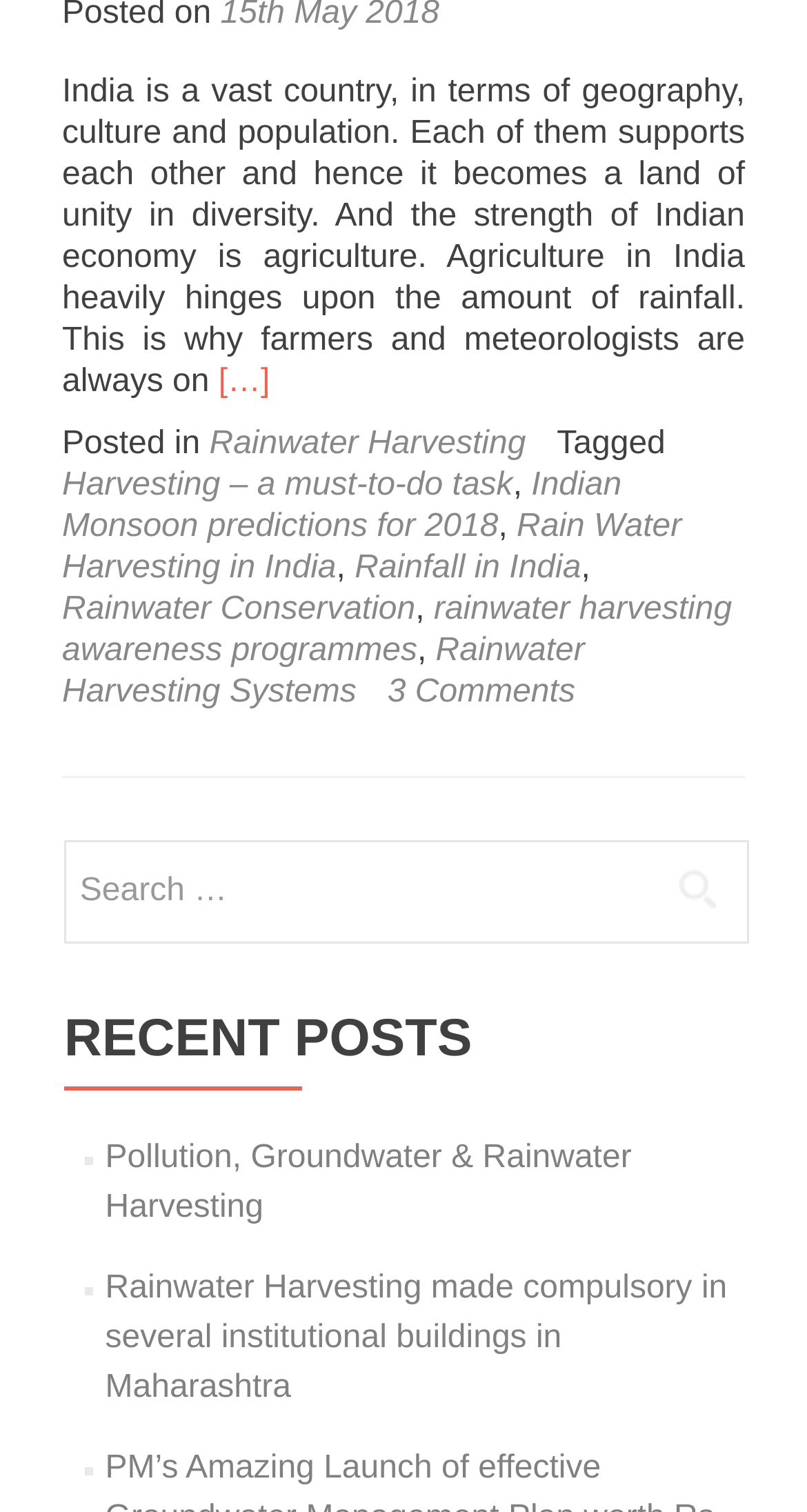How many comments are there on the current post?
Give a single word or phrase answer based on the content of the image.

3